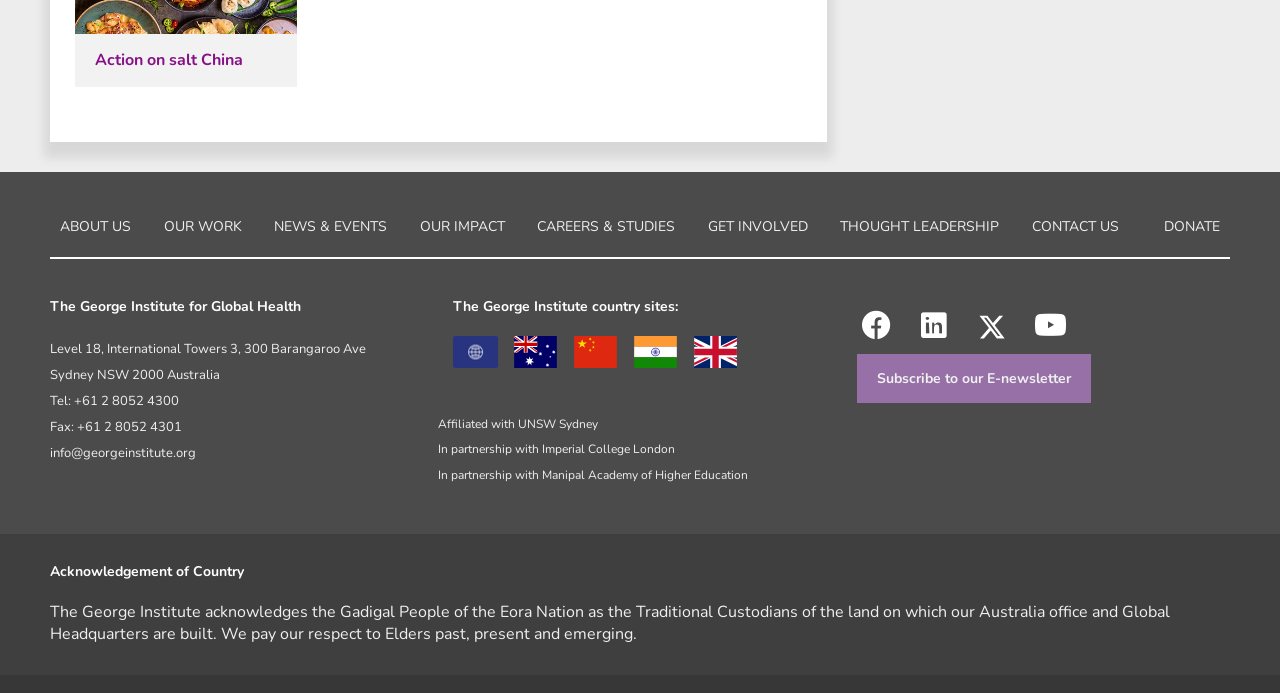What is the country where the organization has an office, besides Australia?
Please answer the question with as much detail and depth as you can.

I found the answer by looking at the heading element with the text 'The George Institute country sites:' and its child link elements that contain the country names.